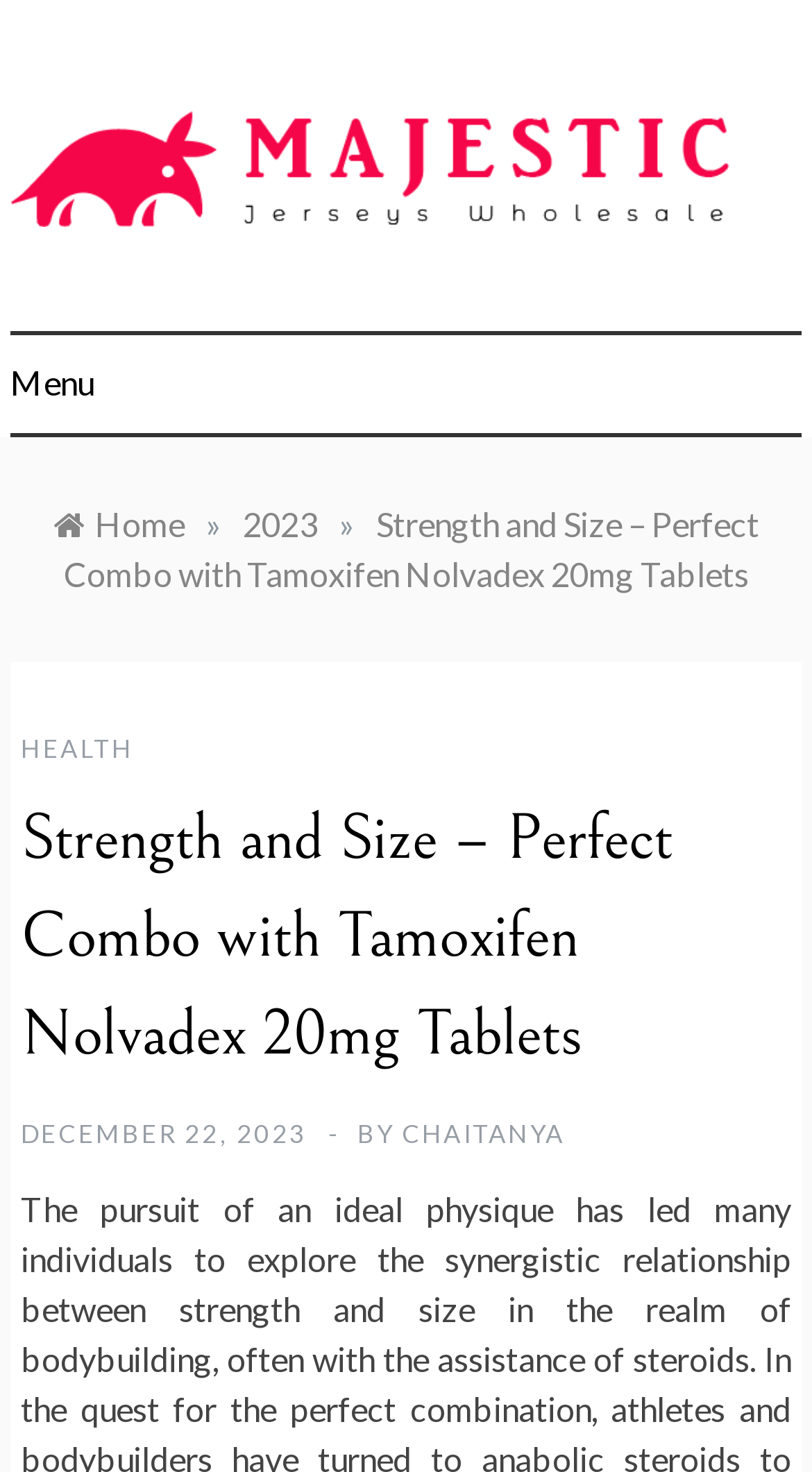Please provide the bounding box coordinates in the format (top-left x, top-left y, bottom-right x, bottom-right y). Remember, all values are floating point numbers between 0 and 1. What is the bounding box coordinate of the region described as: Majestic Jerseys Wholesale

[0.132, 0.159, 0.868, 0.325]